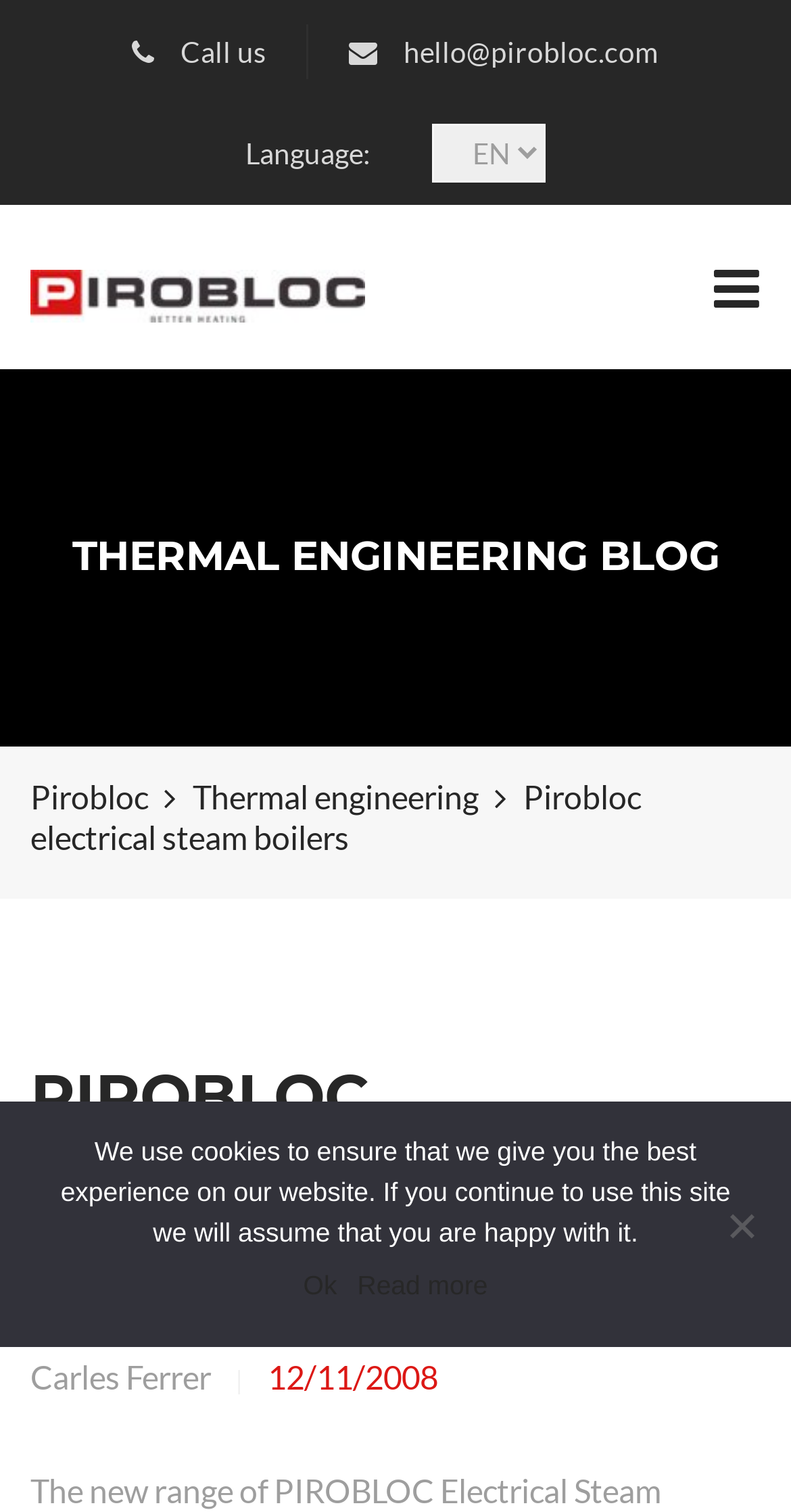Who is the author of the blog post?
Examine the image and give a concise answer in one word or a short phrase.

Carles Ferrer